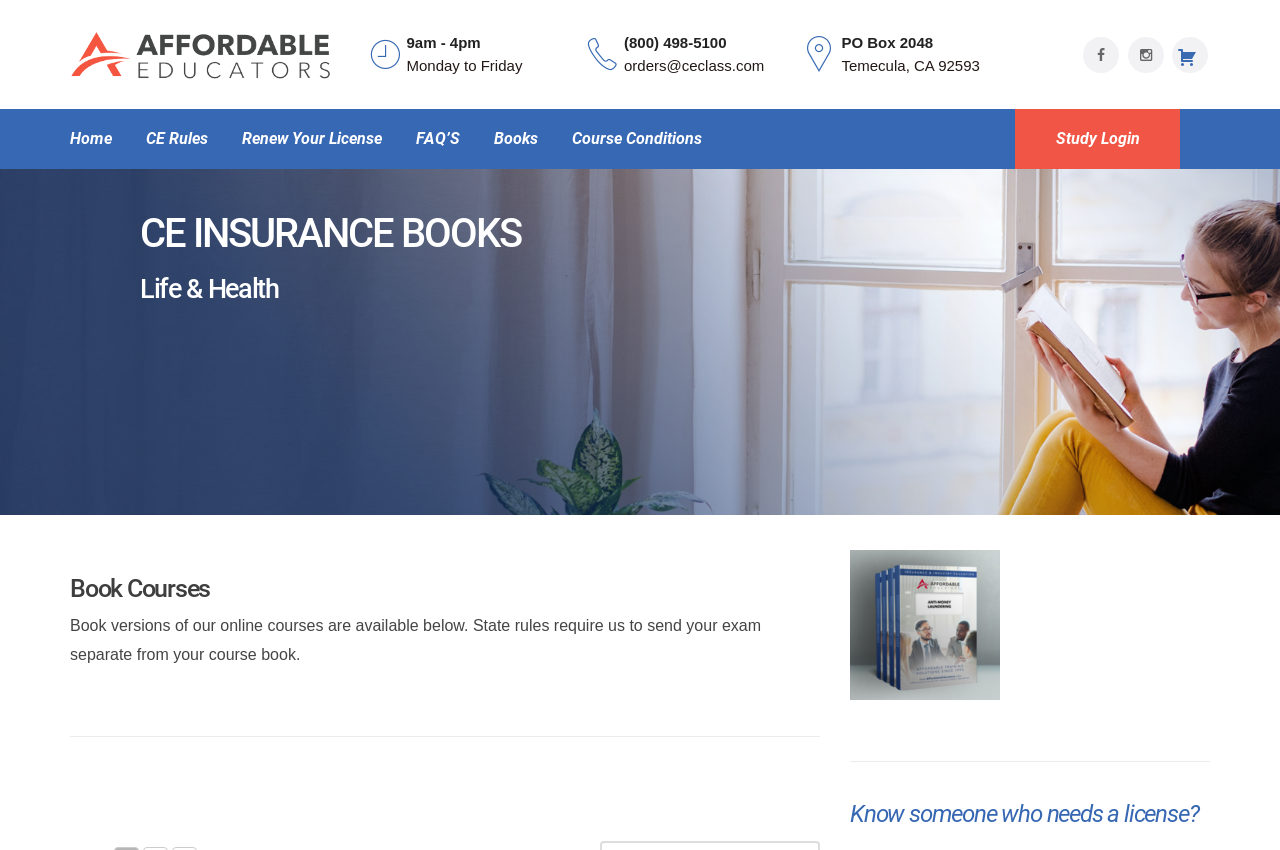Please indicate the bounding box coordinates of the element's region to be clicked to achieve the instruction: "click on Affordable Educators link". Provide the coordinates as four float numbers between 0 and 1, i.e., [left, top, right, bottom].

[0.055, 0.053, 0.26, 0.073]